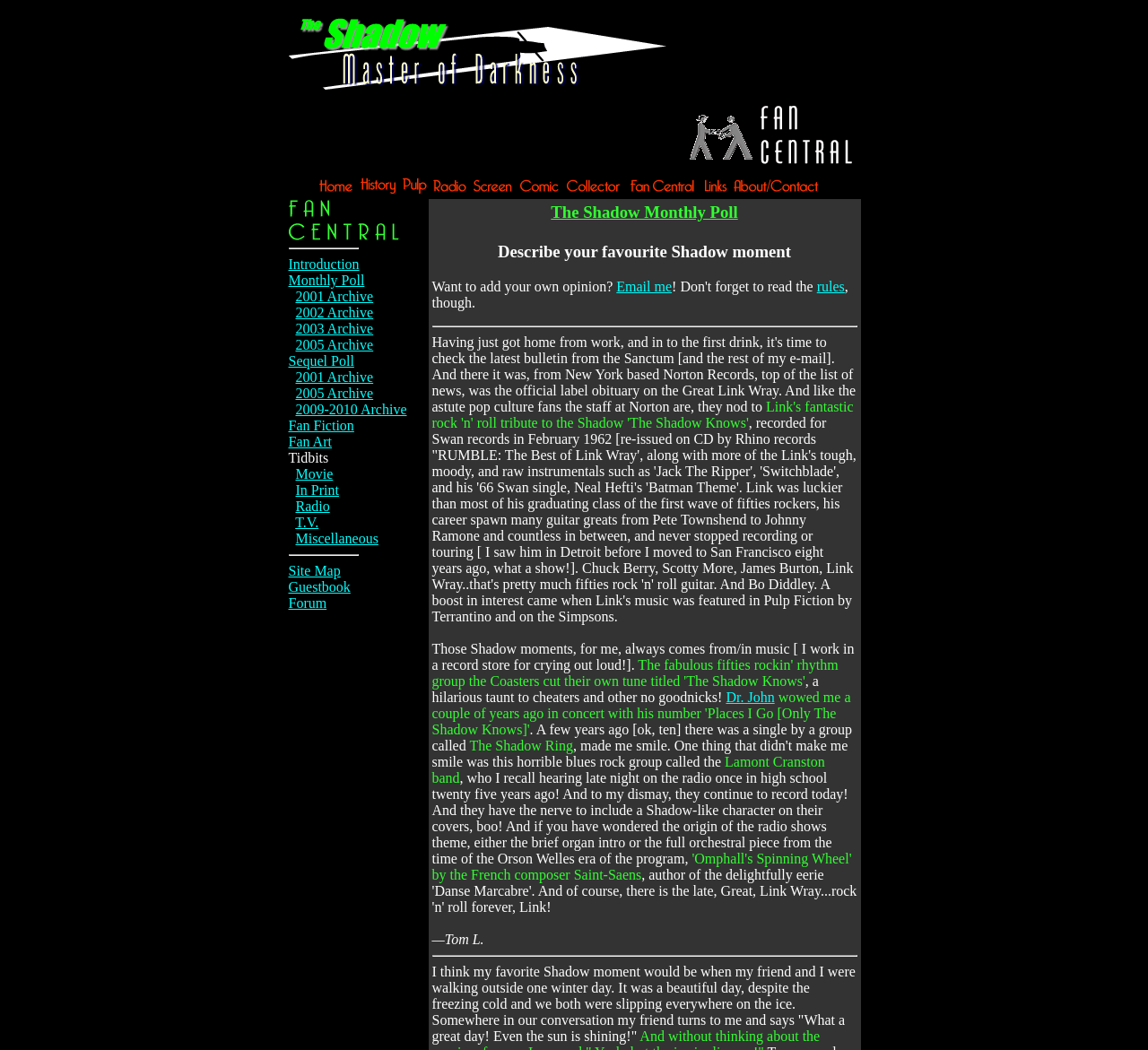What is the theme of the website?
Please provide a detailed and thorough answer to the question.

The question asks for the theme of the website, which can be inferred from the various elements on the webpage. The title 'The Shadow: Master of Darkness Fan Central' and the presence of links related to The Shadow, such as 'Monthly Poll' and 'Fan Fiction', suggest that the theme of the website is The Shadow.